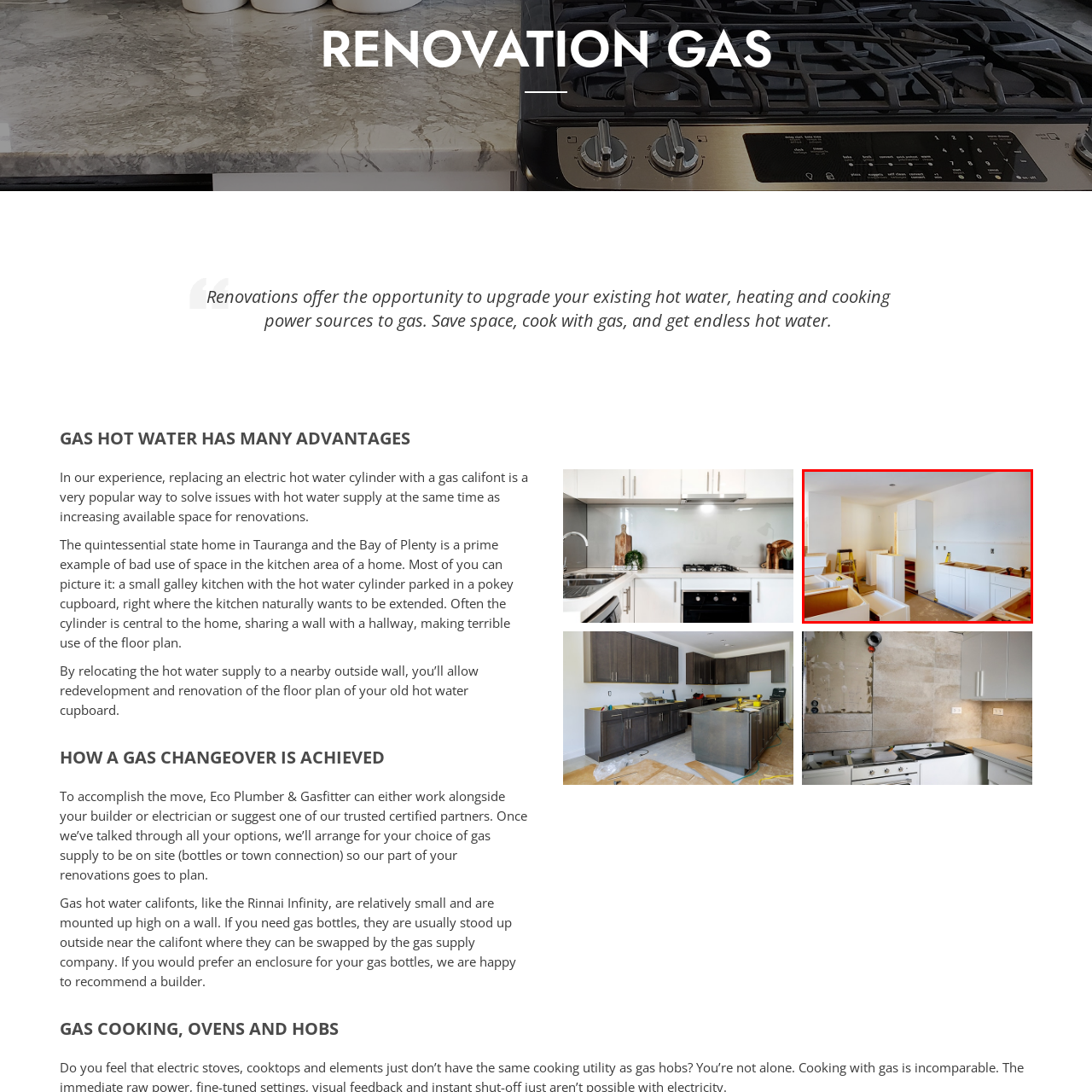Refer to the image within the red outline and provide a one-word or phrase answer to the question:
What is the design trend of the kitchen?

Modern